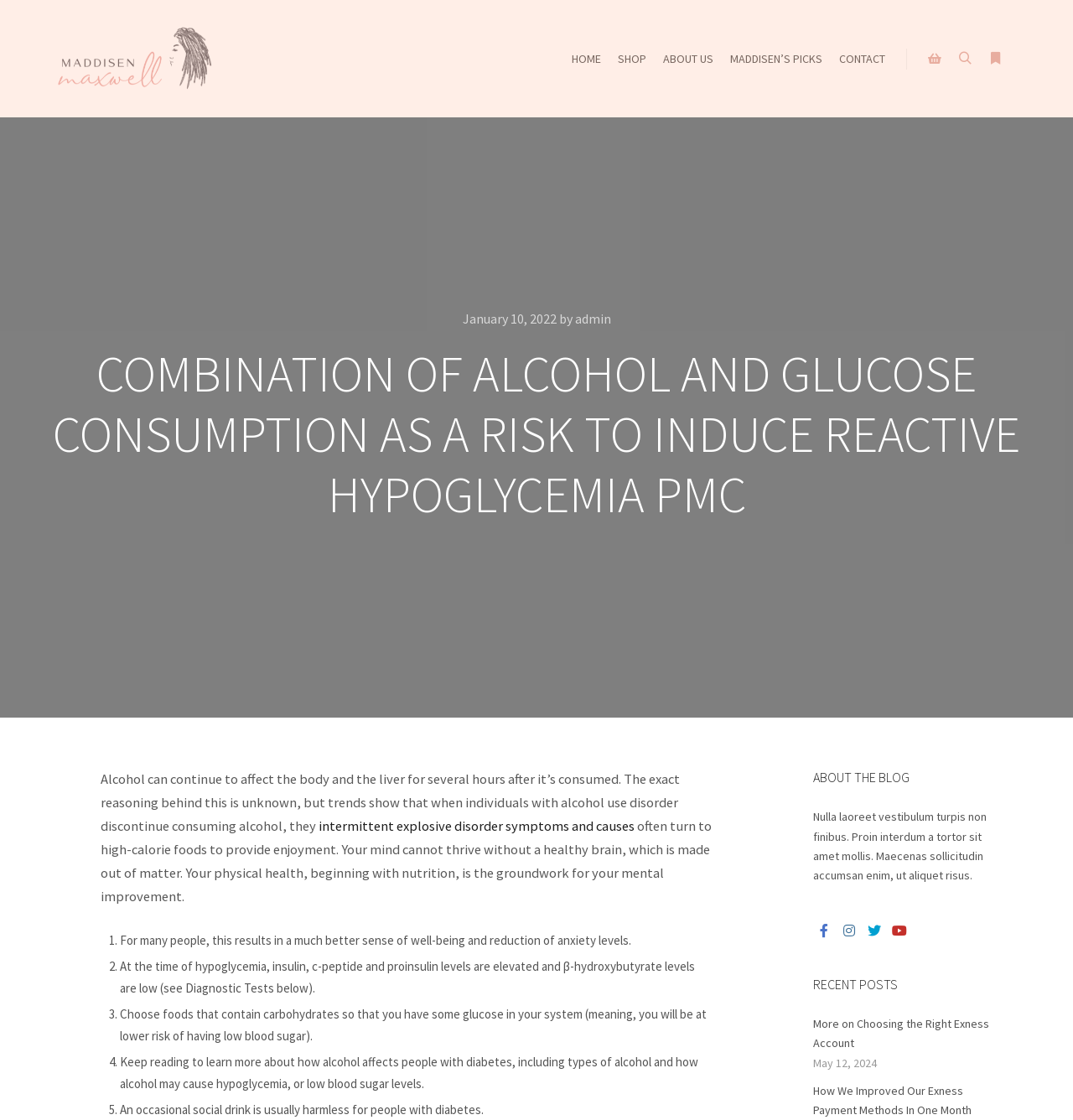How many links are in the 'RECENT POSTS' section?
Based on the image, please offer an in-depth response to the question.

The 'RECENT POSTS' section is located near the bottom of the page, and it contains two links: 'More on Choosing the Right Exness Account' and 'How We Improved Our Exness Payment Methods In One Month'. This suggests that there are two recent posts mentioned on the page.